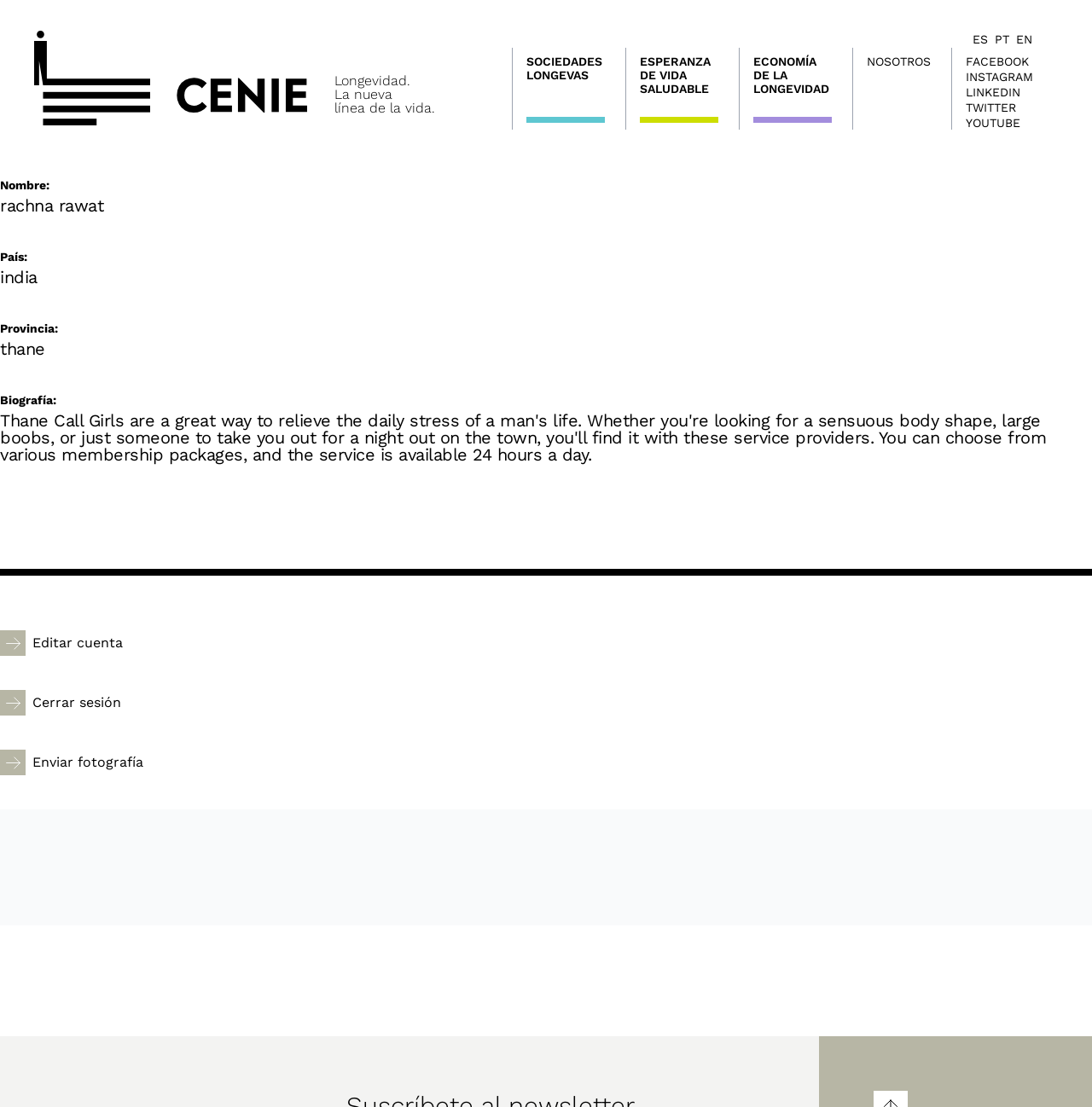What is the name of the person?
Examine the image and provide an in-depth answer to the question.

The answer can be found in the main section of the webpage, where the personal information is displayed. The 'Nombre:' label is followed by the name 'rachna rawat'.